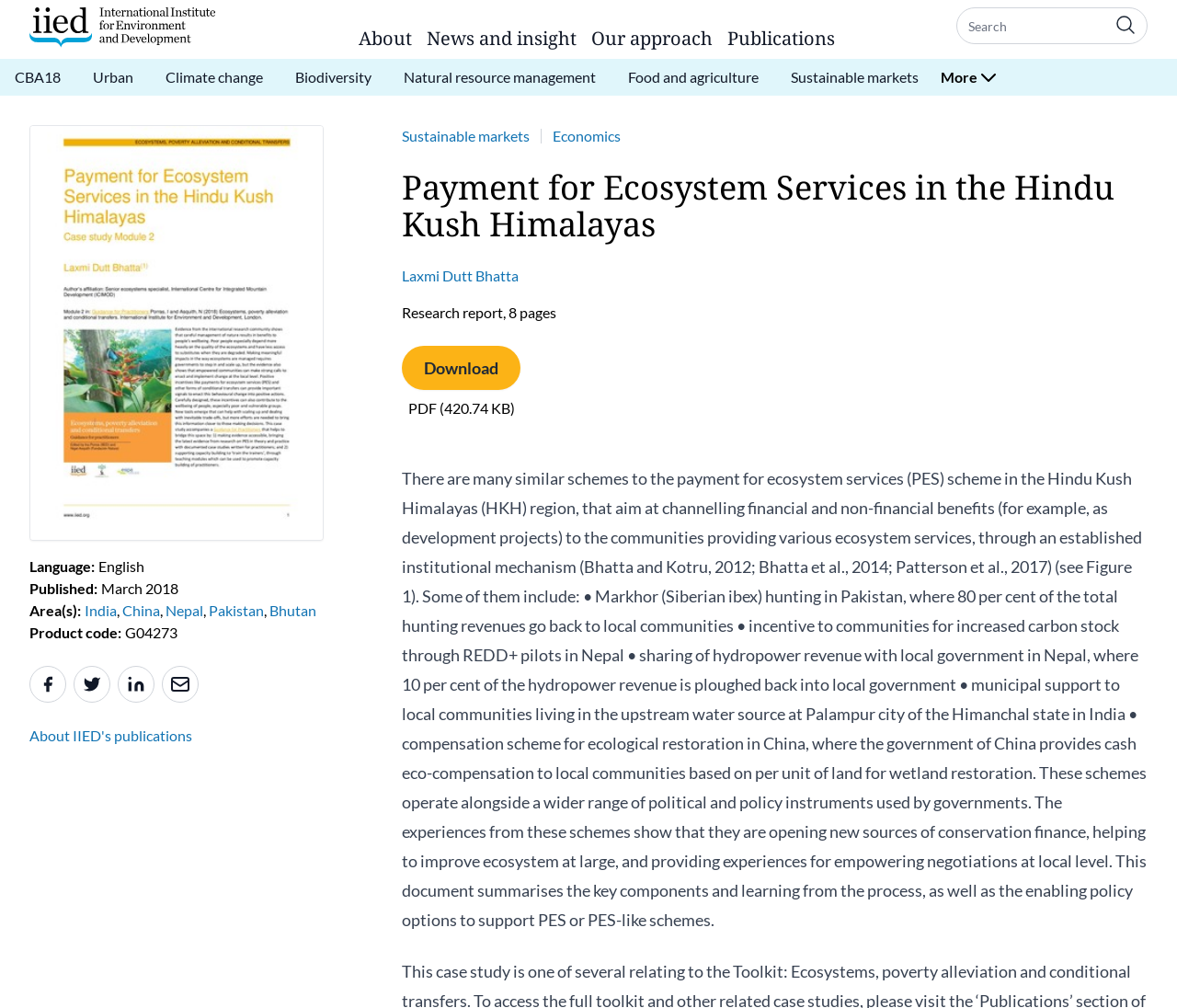Please identify the bounding box coordinates of the region to click in order to complete the given instruction: "Go to Home page". The coordinates should be four float numbers between 0 and 1, i.e., [left, top, right, bottom].

None